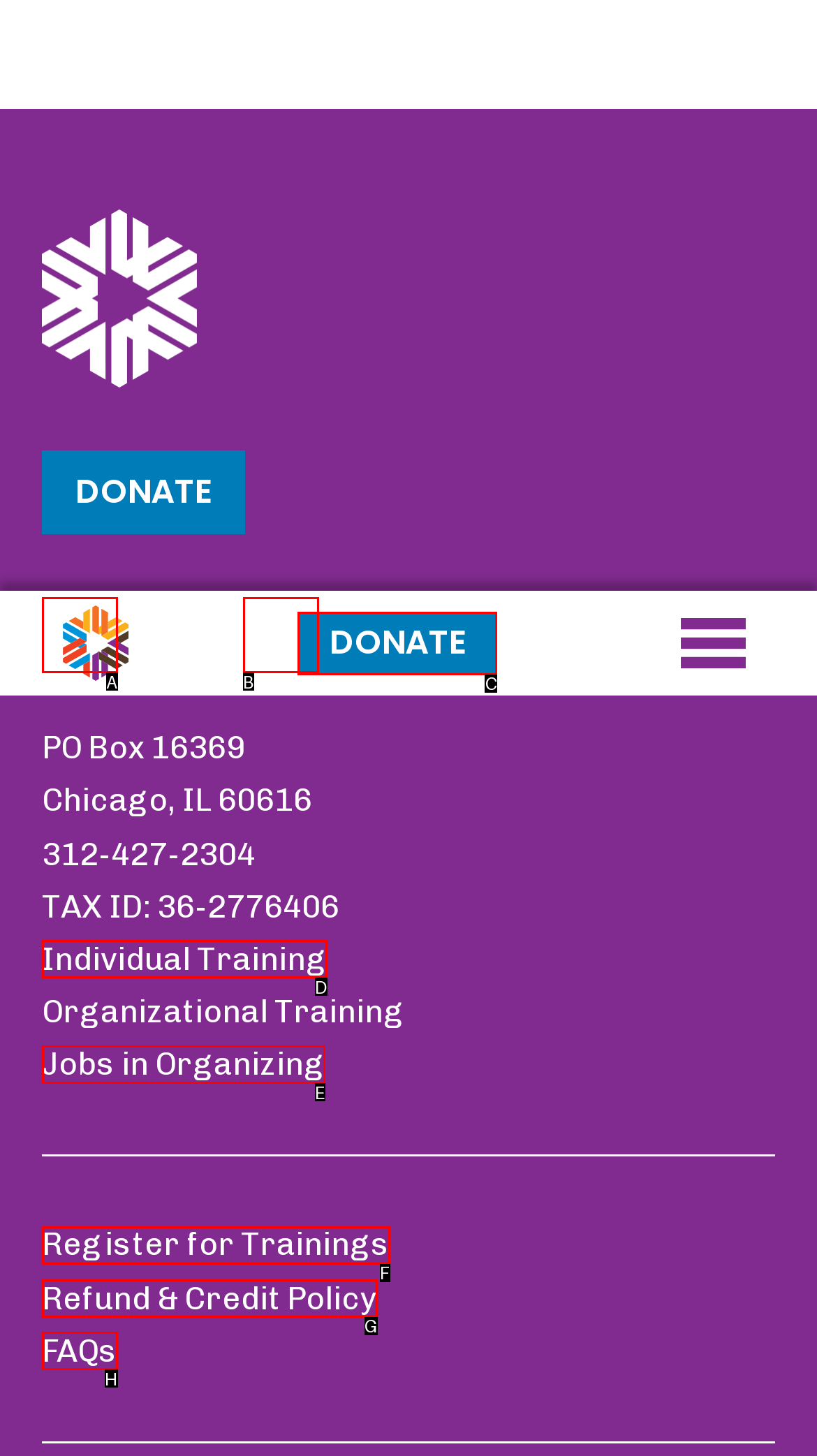Tell me which one HTML element best matches the description: Register for Trainings
Answer with the option's letter from the given choices directly.

F